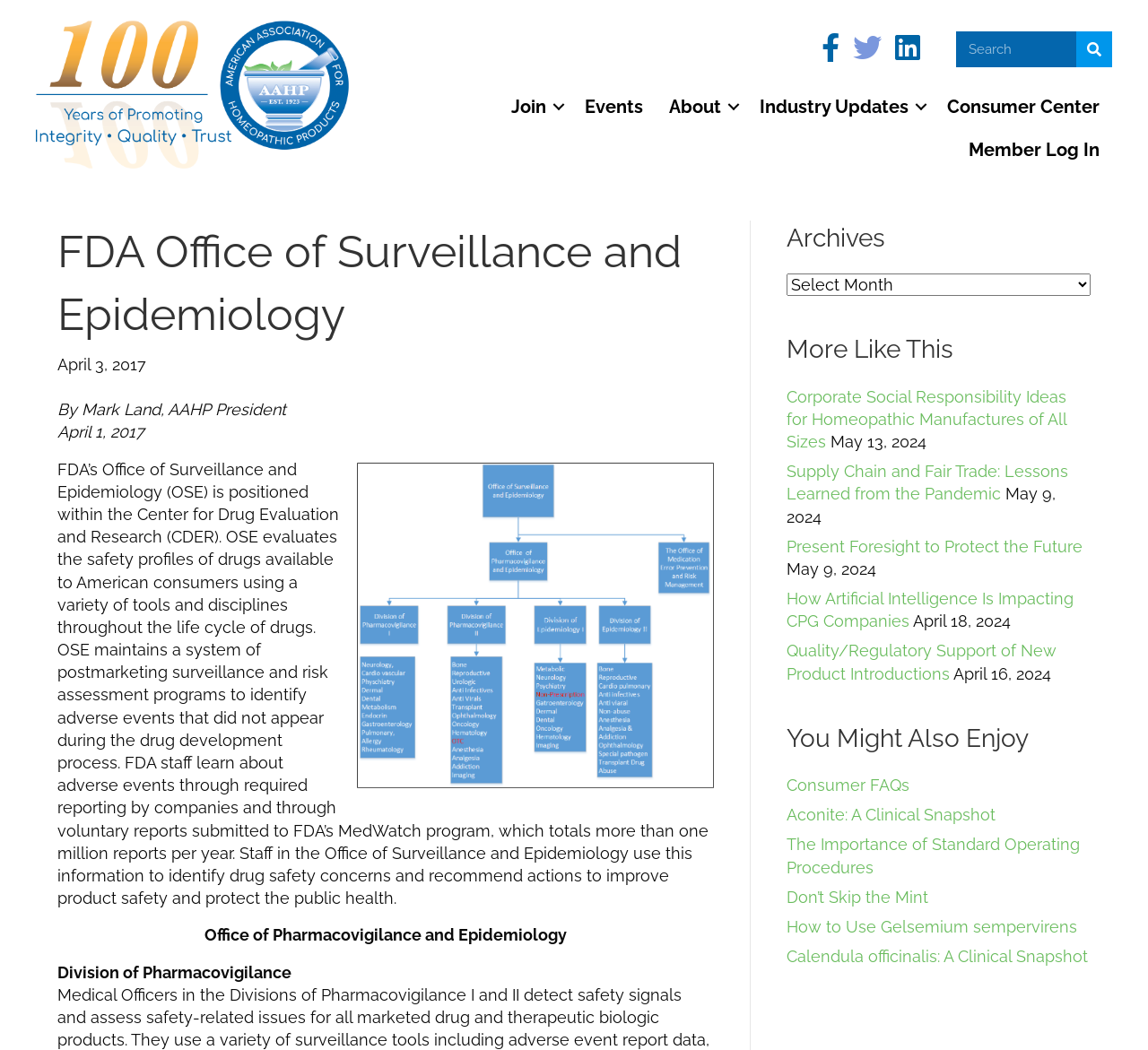Please find the bounding box coordinates of the element that needs to be clicked to perform the following instruction: "Read more about FDA Office of Surveillance and Epidemiology". The bounding box coordinates should be four float numbers between 0 and 1, represented as [left, top, right, bottom].

[0.05, 0.21, 0.622, 0.33]